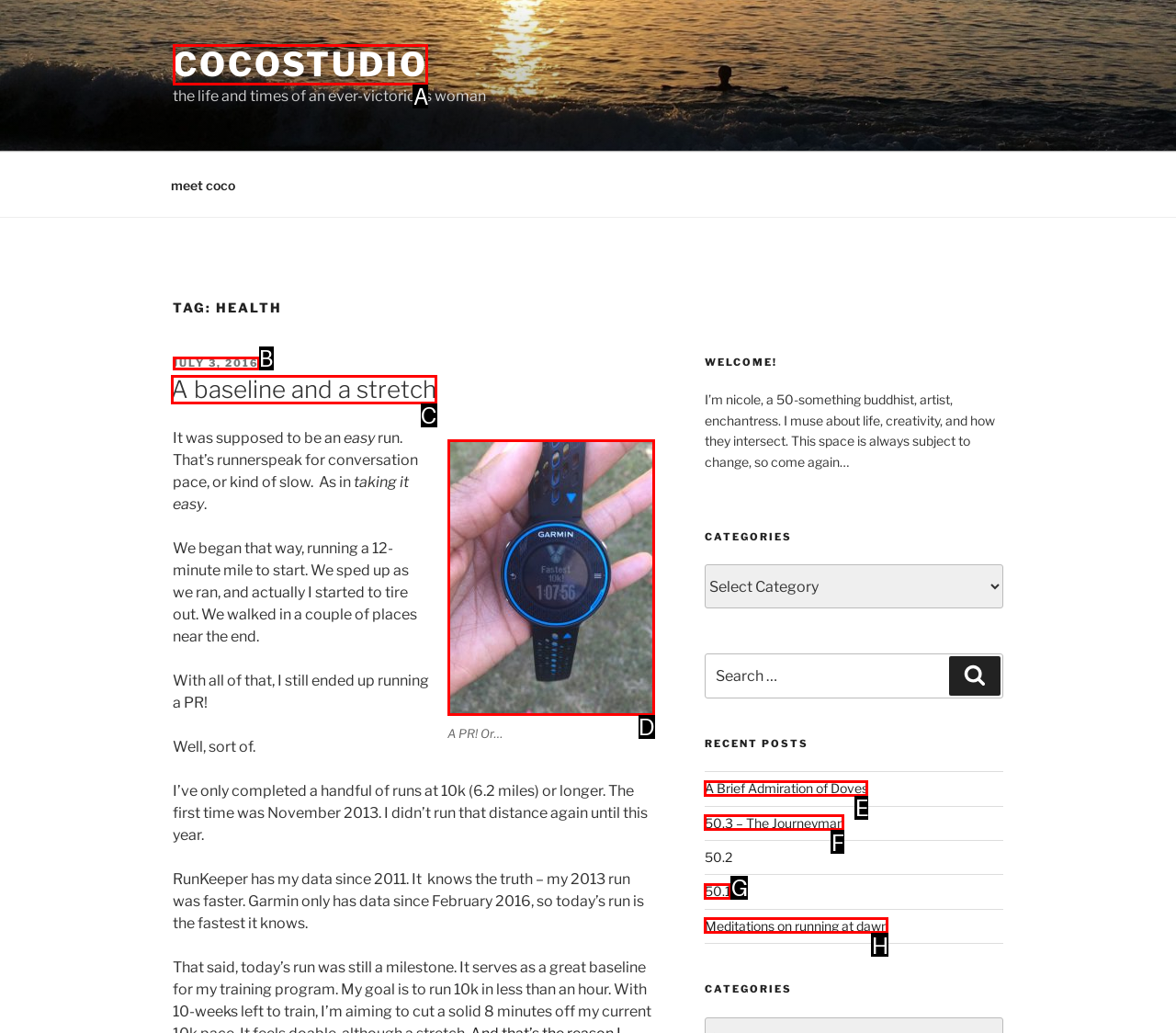Determine which UI element matches this description: July 3, 2016
Reply with the appropriate option's letter.

B